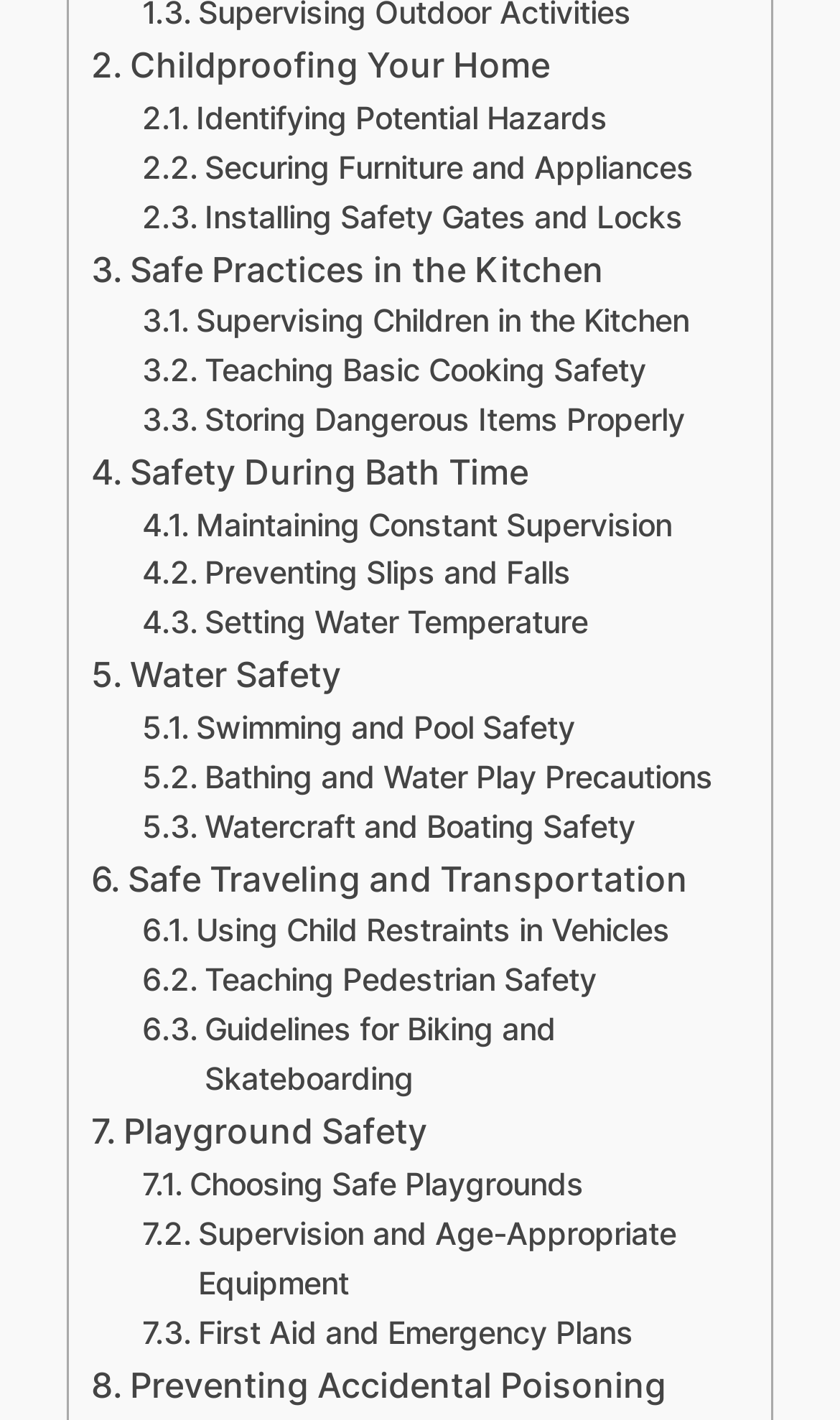Locate the coordinates of the bounding box for the clickable region that fulfills this instruction: "Explore safe practices in the kitchen".

[0.108, 0.171, 0.719, 0.209]